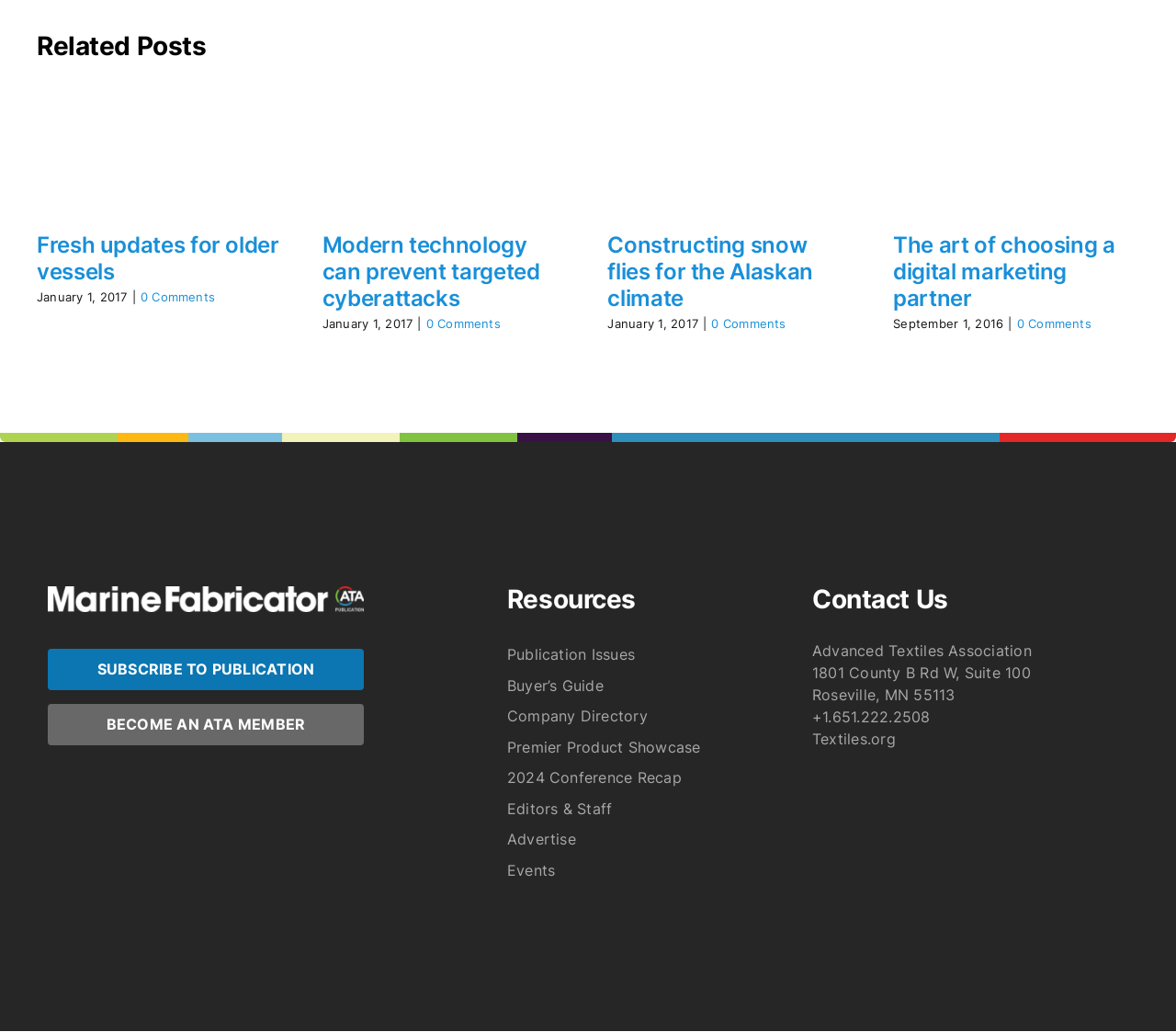Identify the bounding box coordinates of the clickable region necessary to fulfill the following instruction: "Write a review". The bounding box coordinates should be four float numbers between 0 and 1, i.e., [left, top, right, bottom].

None